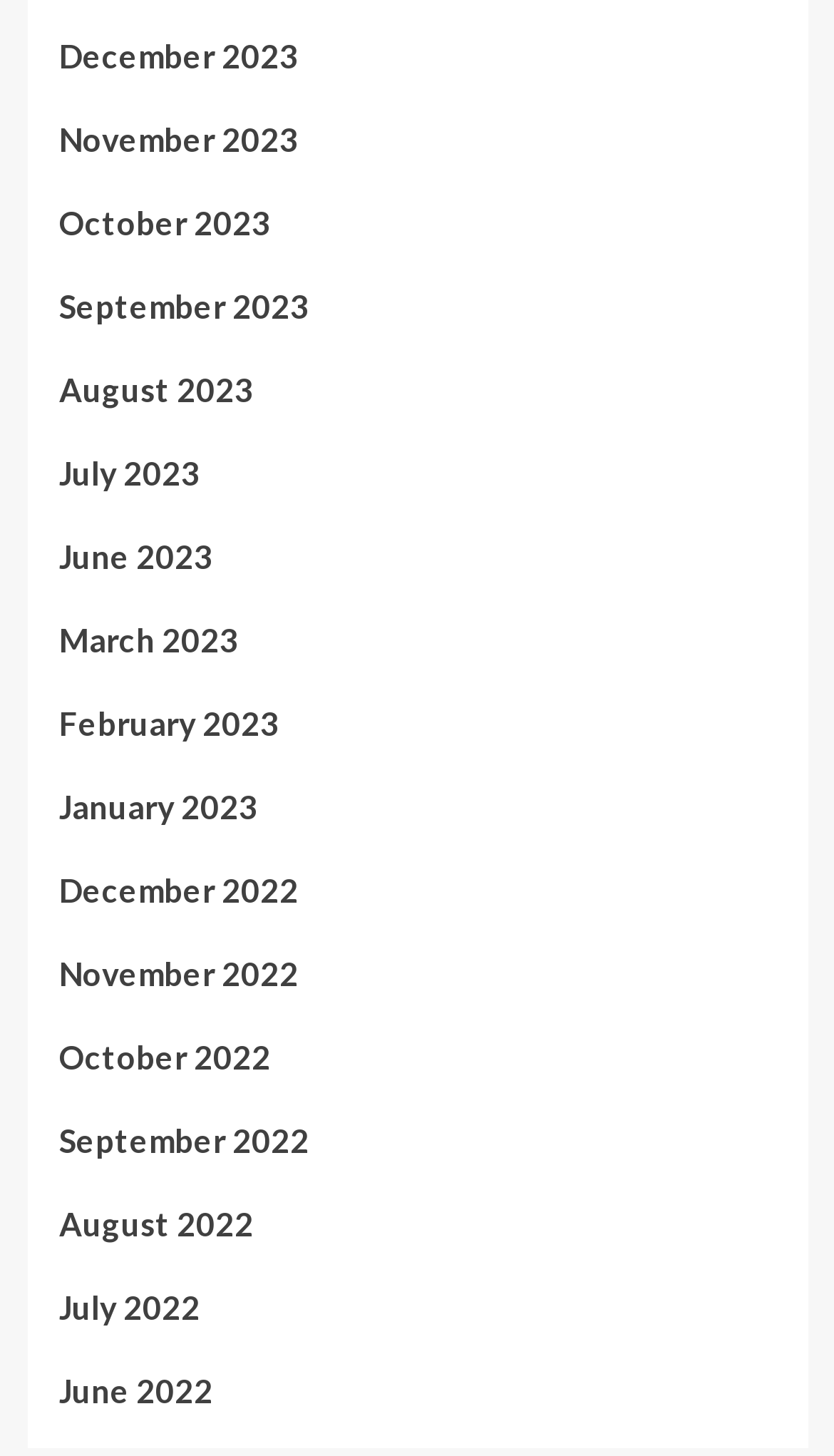What is the latest month listed?
Please utilize the information in the image to give a detailed response to the question.

I examined the list of links and found that the latest month listed is December 2023, which is the 1st link from the top.